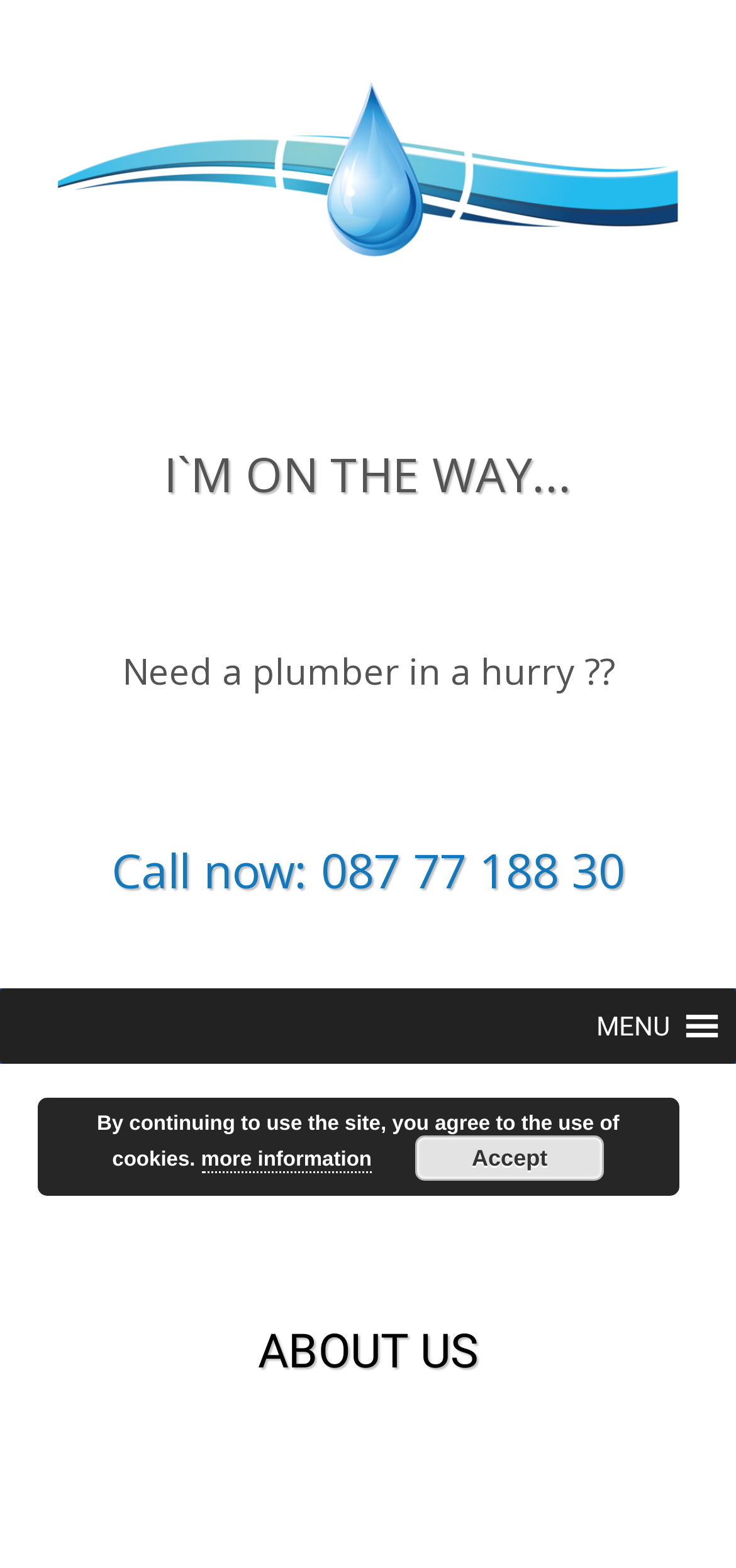Ascertain the bounding box coordinates for the UI element detailed here: "more information". The coordinates should be provided as [left, top, right, bottom] with each value being a float between 0 and 1.

[0.273, 0.733, 0.505, 0.748]